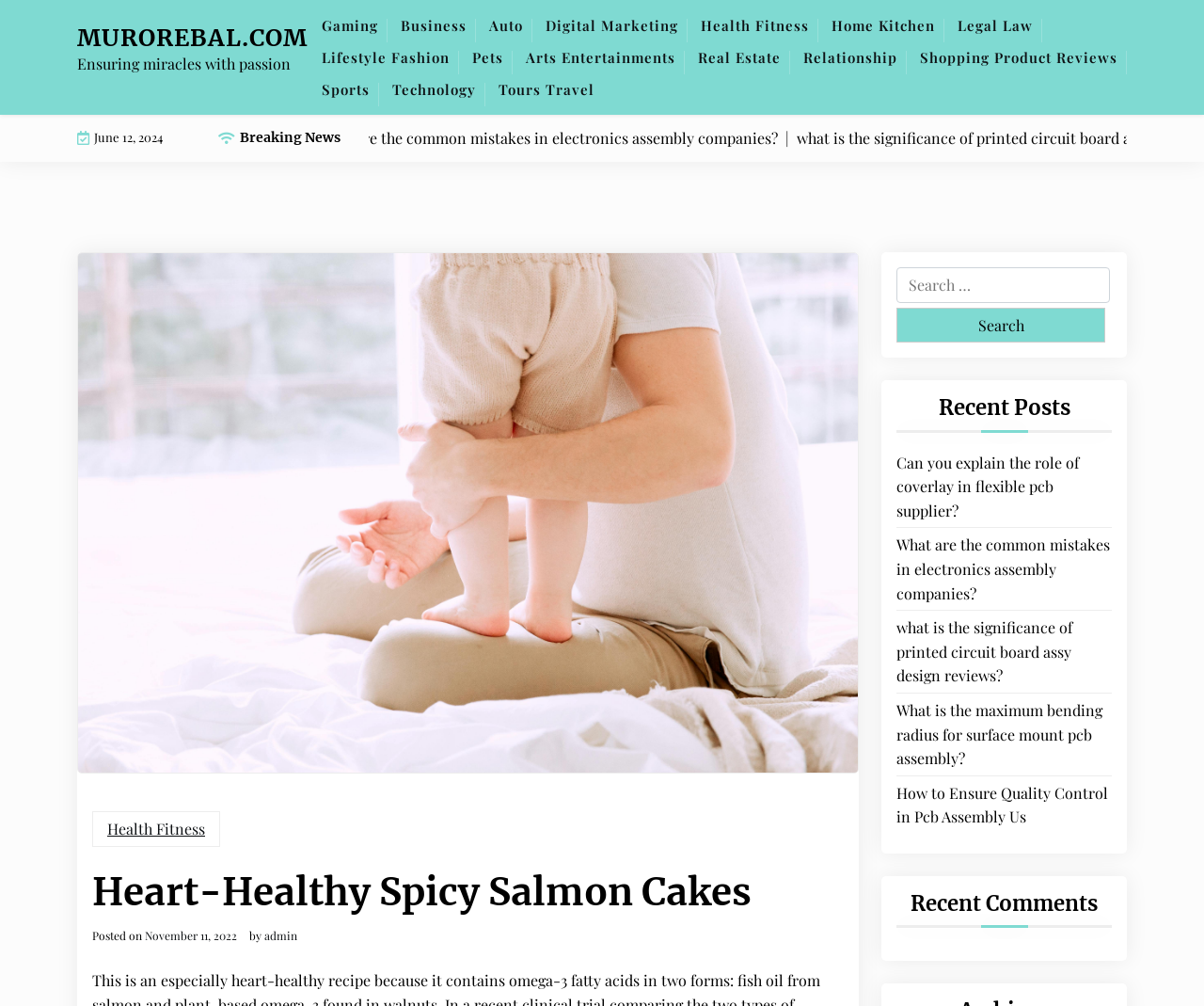Determine the bounding box coordinates of the UI element described below. Use the format (top-left x, top-left y, bottom-right x, bottom-right y) with floating point numbers between 0 and 1: November 11, 2022

[0.12, 0.924, 0.197, 0.935]